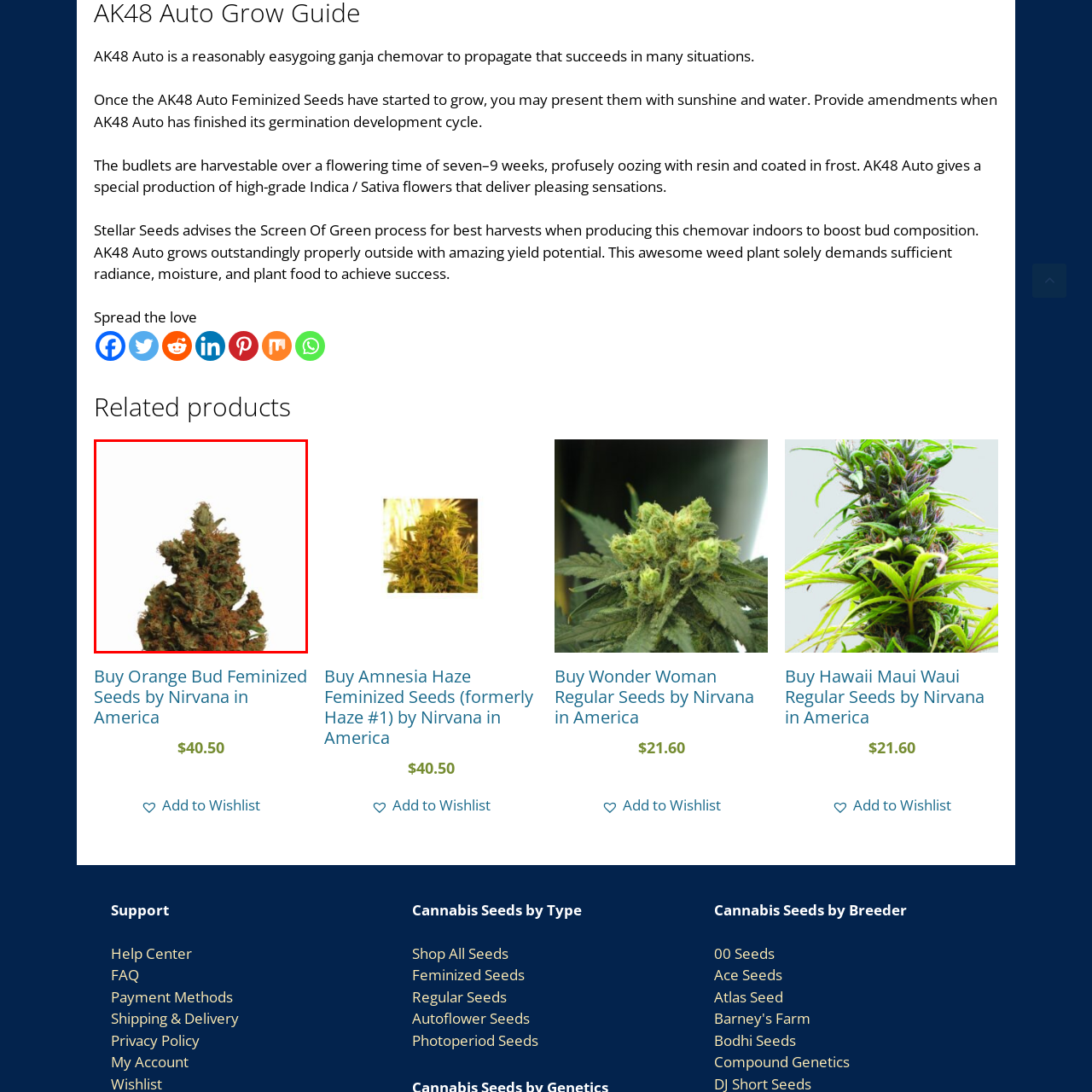What is required for the plant to thrive?
Concentrate on the image bordered by the red bounding box and offer a comprehensive response based on the image details.

According to the caption, cultivators need to provide 'sufficient sunlight, moisture, and nutrients' to enhance the plant's rich aromatic profile and achieve a rewarding yield.